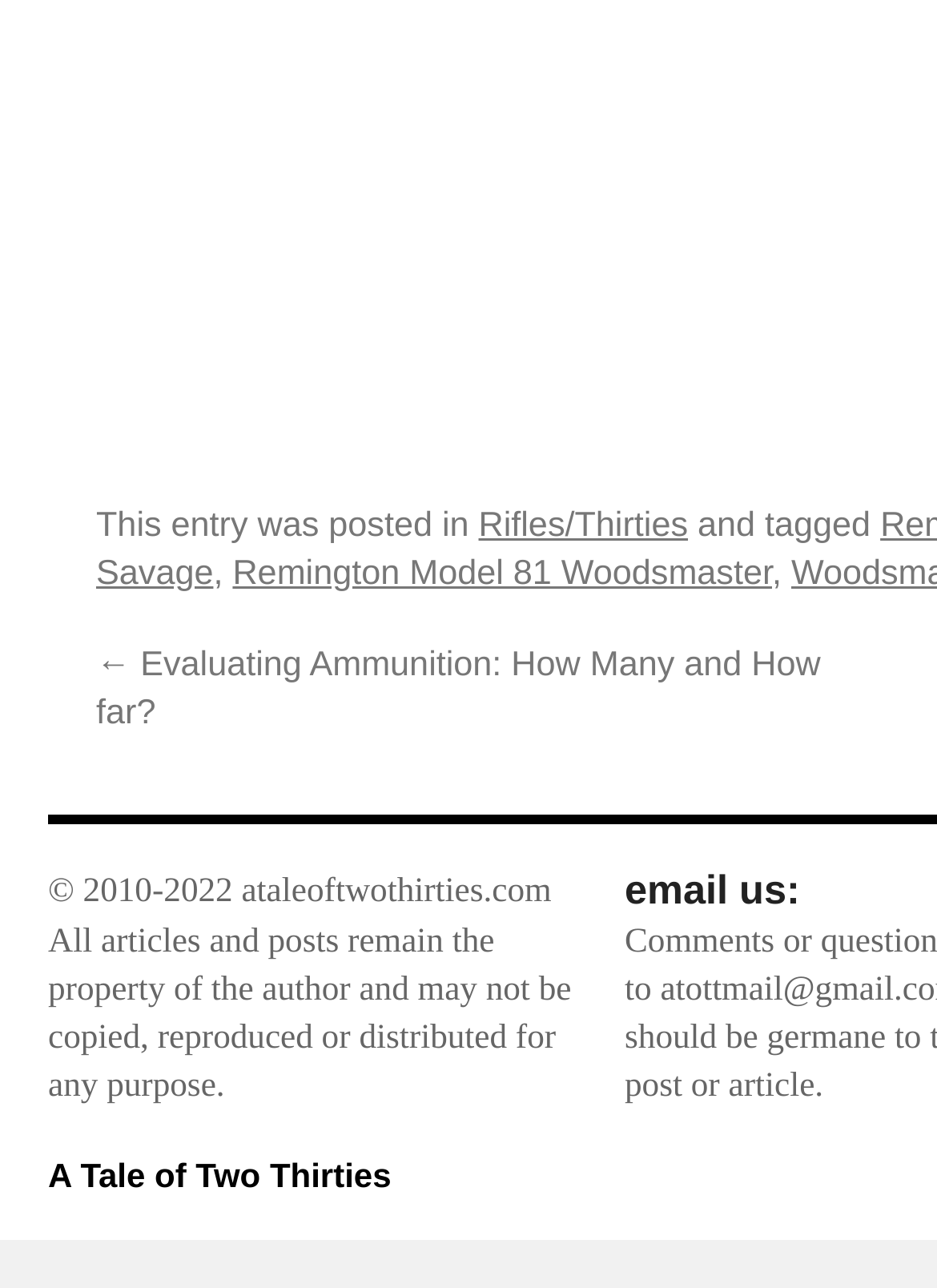What is the category of the post?
Respond to the question with a single word or phrase according to the image.

Rifles/Thirties